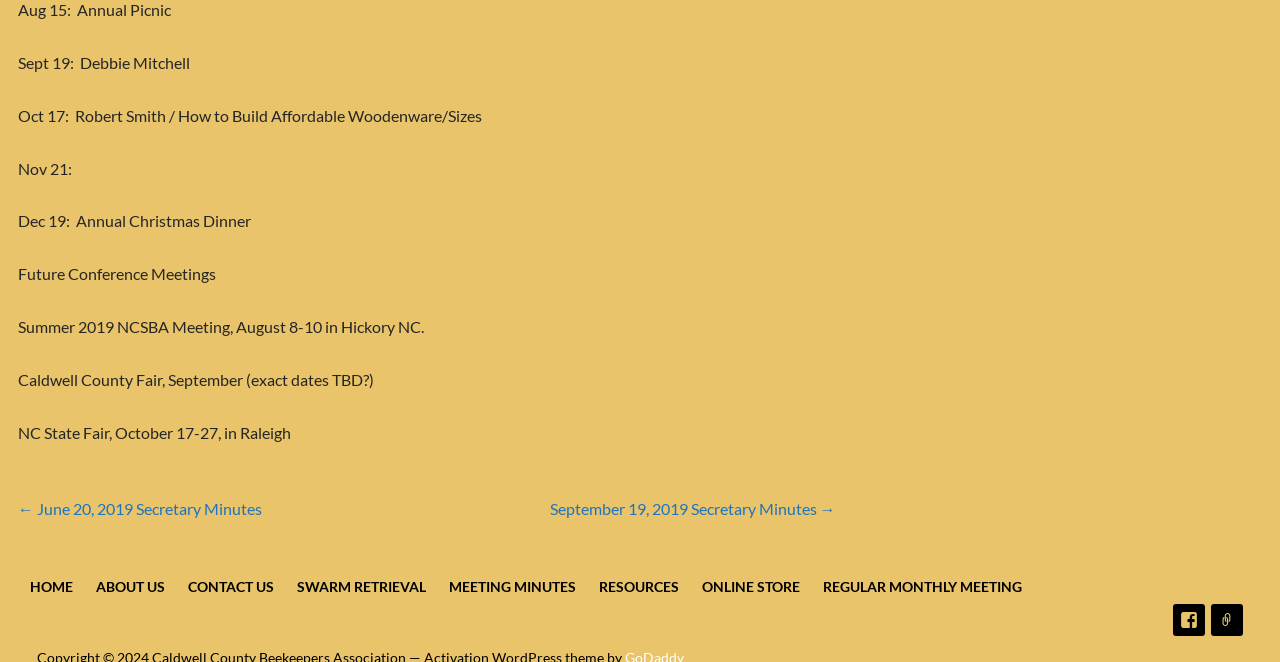Respond with a single word or phrase:
What is the name of the meeting on November 21?

None